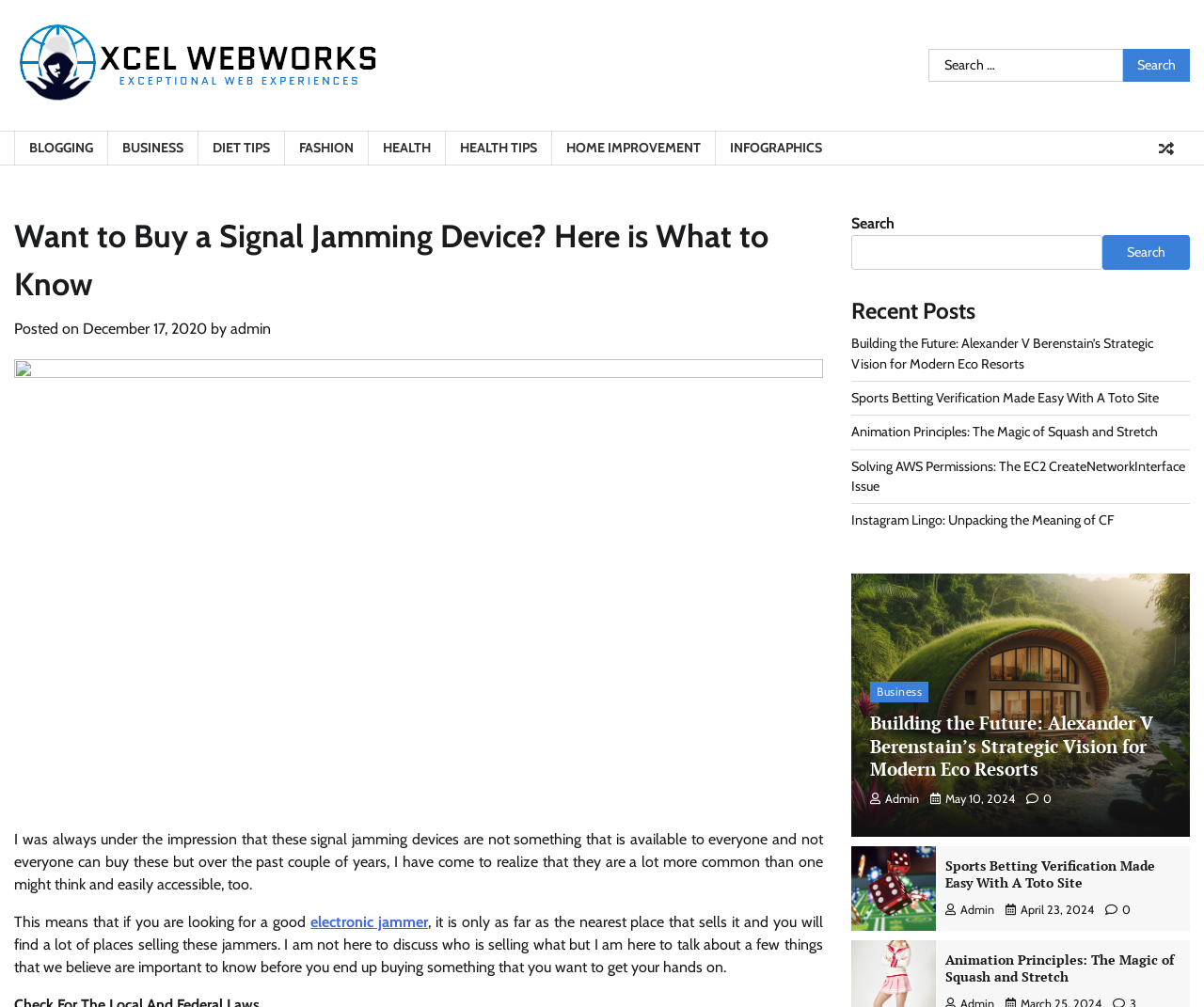Find the bounding box coordinates of the area that needs to be clicked in order to achieve the following instruction: "Search for something". The coordinates should be specified as four float numbers between 0 and 1, i.e., [left, top, right, bottom].

[0.771, 0.048, 0.988, 0.081]